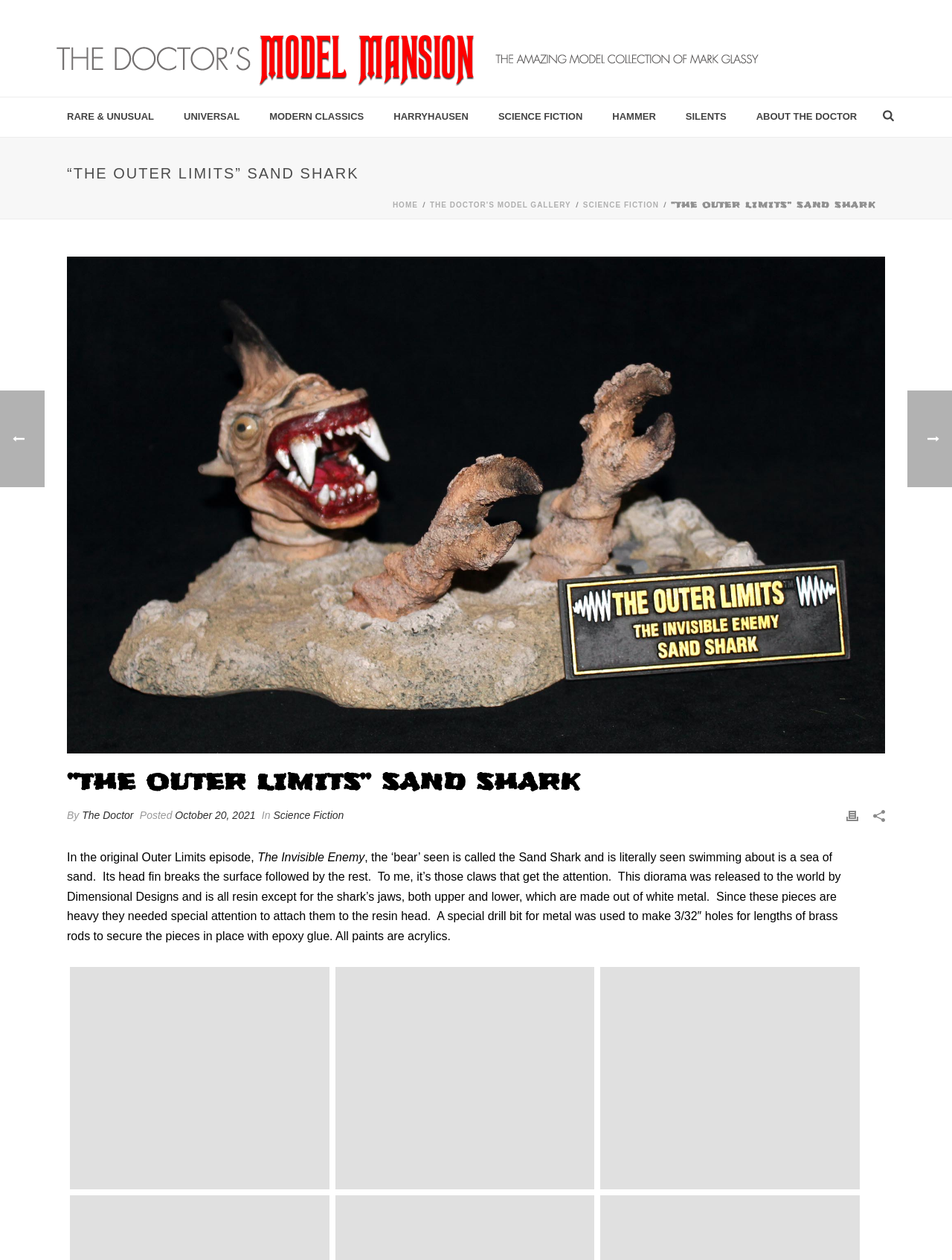Kindly determine the bounding box coordinates for the clickable area to achieve the given instruction: "View the Urban Wine Trail information".

None